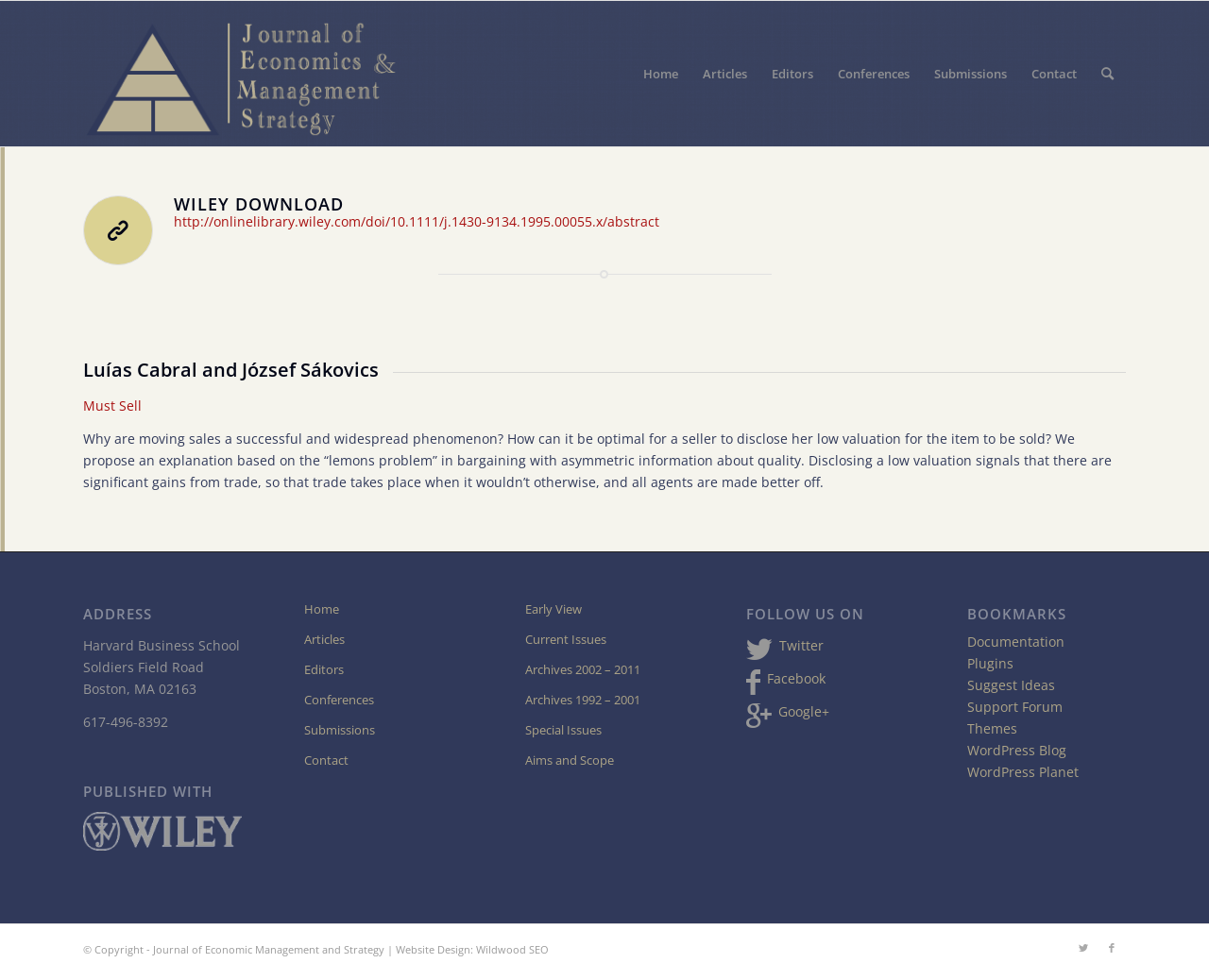Can you identify the bounding box coordinates of the clickable region needed to carry out this instruction: 'Contact the journal'? The coordinates should be four float numbers within the range of 0 to 1, stated as [left, top, right, bottom].

[0.069, 0.649, 0.199, 0.667]